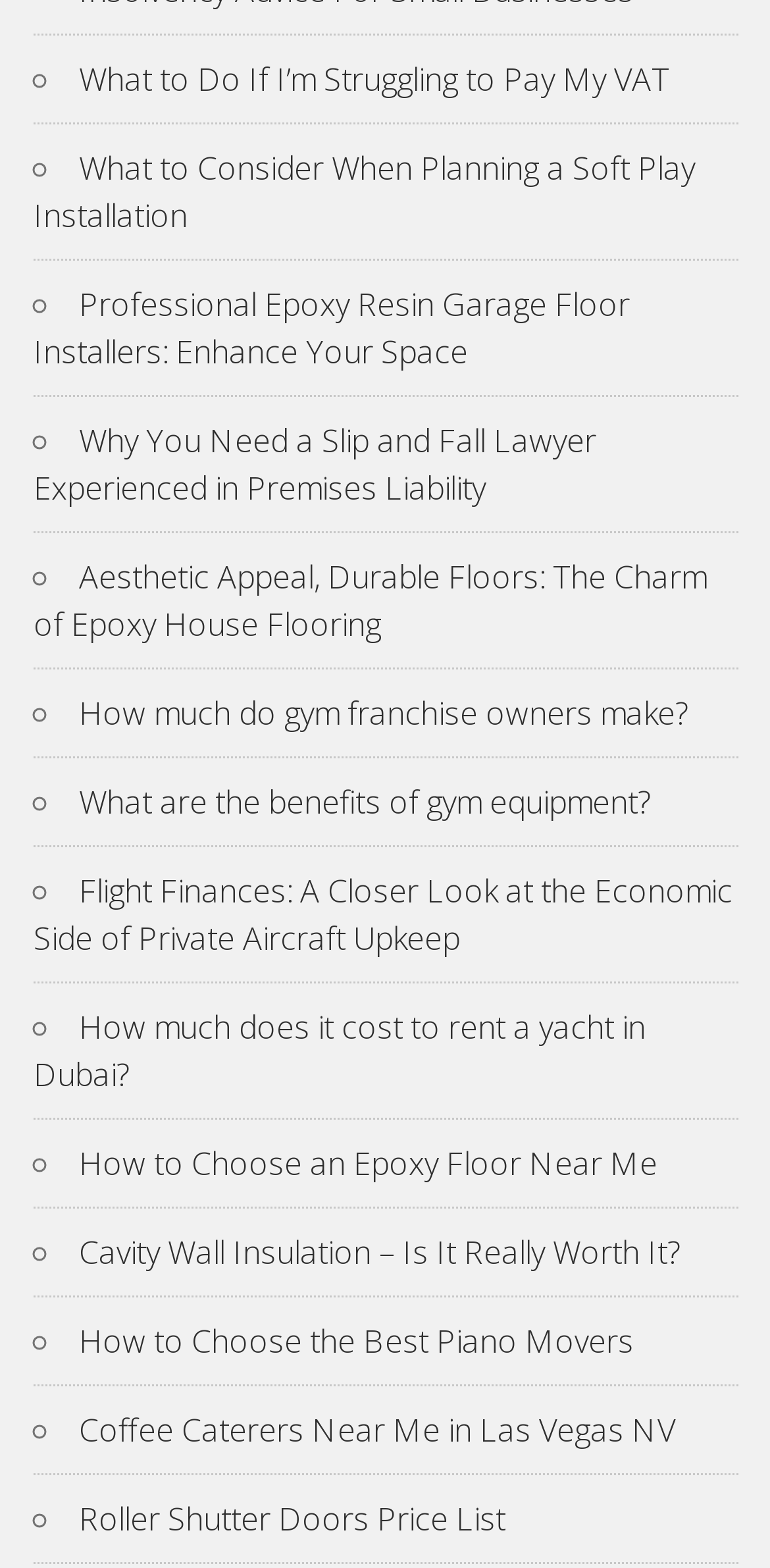Please provide the bounding box coordinates for the element that needs to be clicked to perform the following instruction: "Read 'How much do gym franchise owners make?' article". The coordinates should be given as four float numbers between 0 and 1, i.e., [left, top, right, bottom].

[0.103, 0.441, 0.892, 0.468]